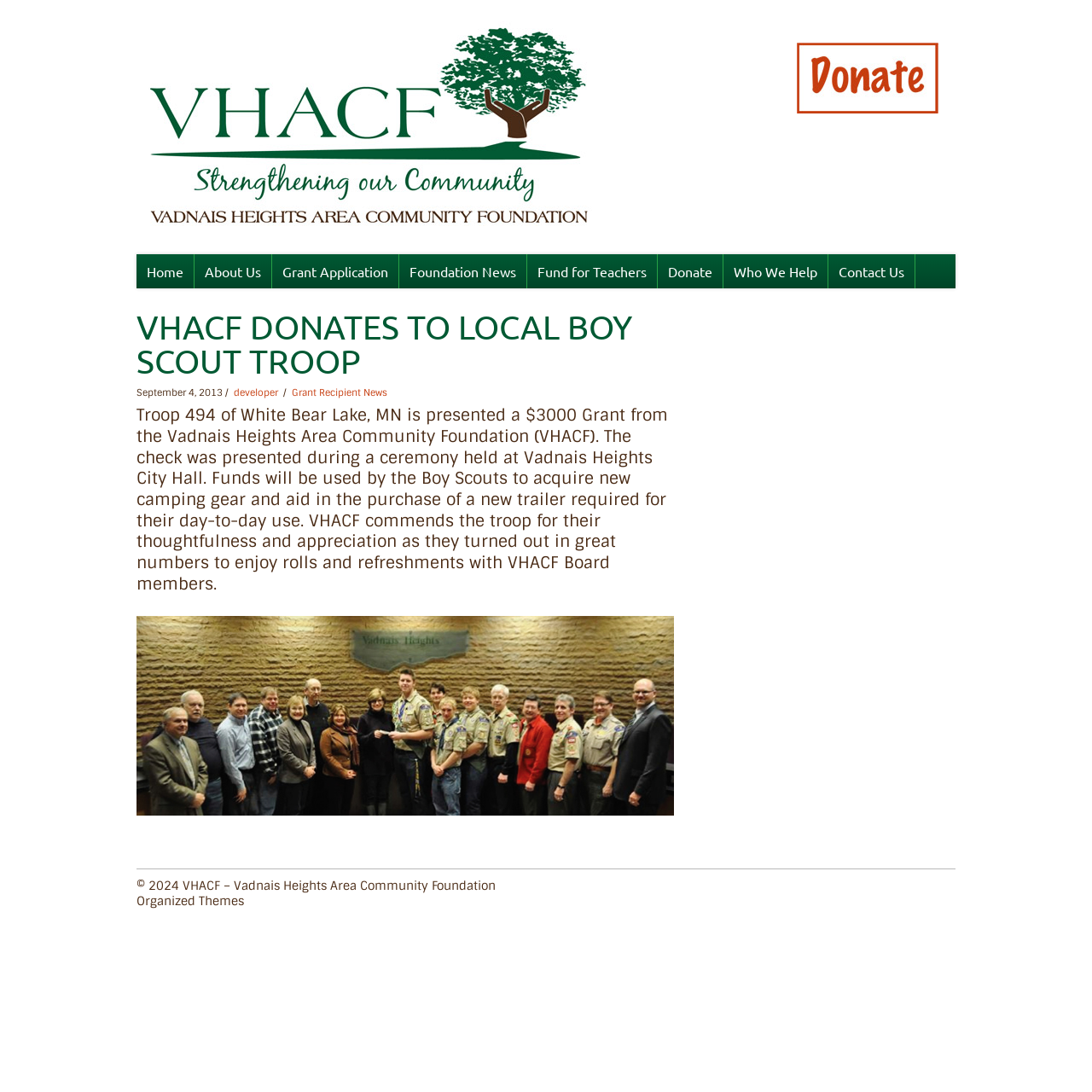What year is the copyright of the webpage?
Ensure your answer is thorough and detailed.

The copyright year can be found at the bottom of the webpage, where it says '© 2024'.